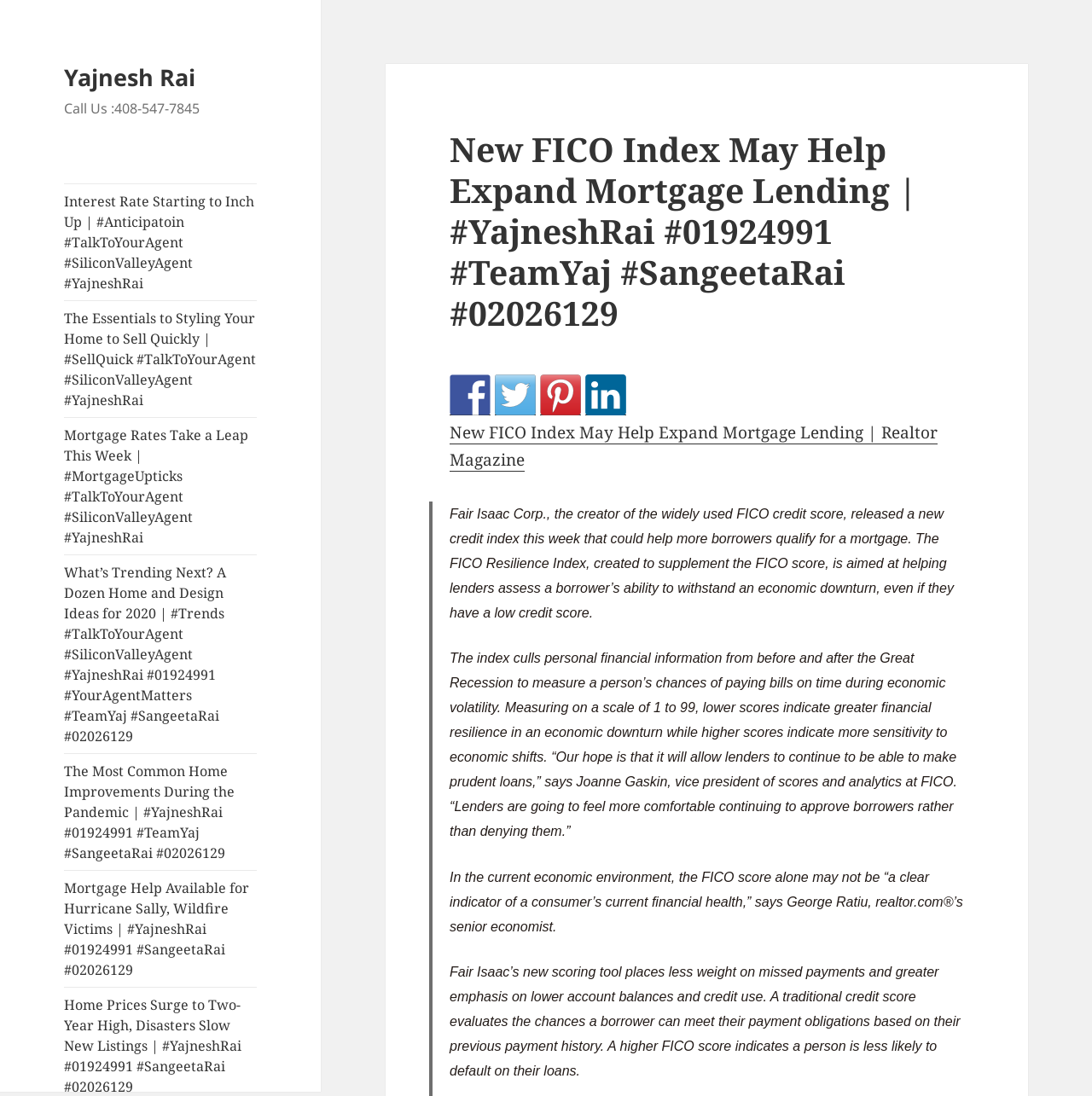Select the bounding box coordinates of the element I need to click to carry out the following instruction: "Call the phone number for inquiries".

[0.059, 0.09, 0.183, 0.108]